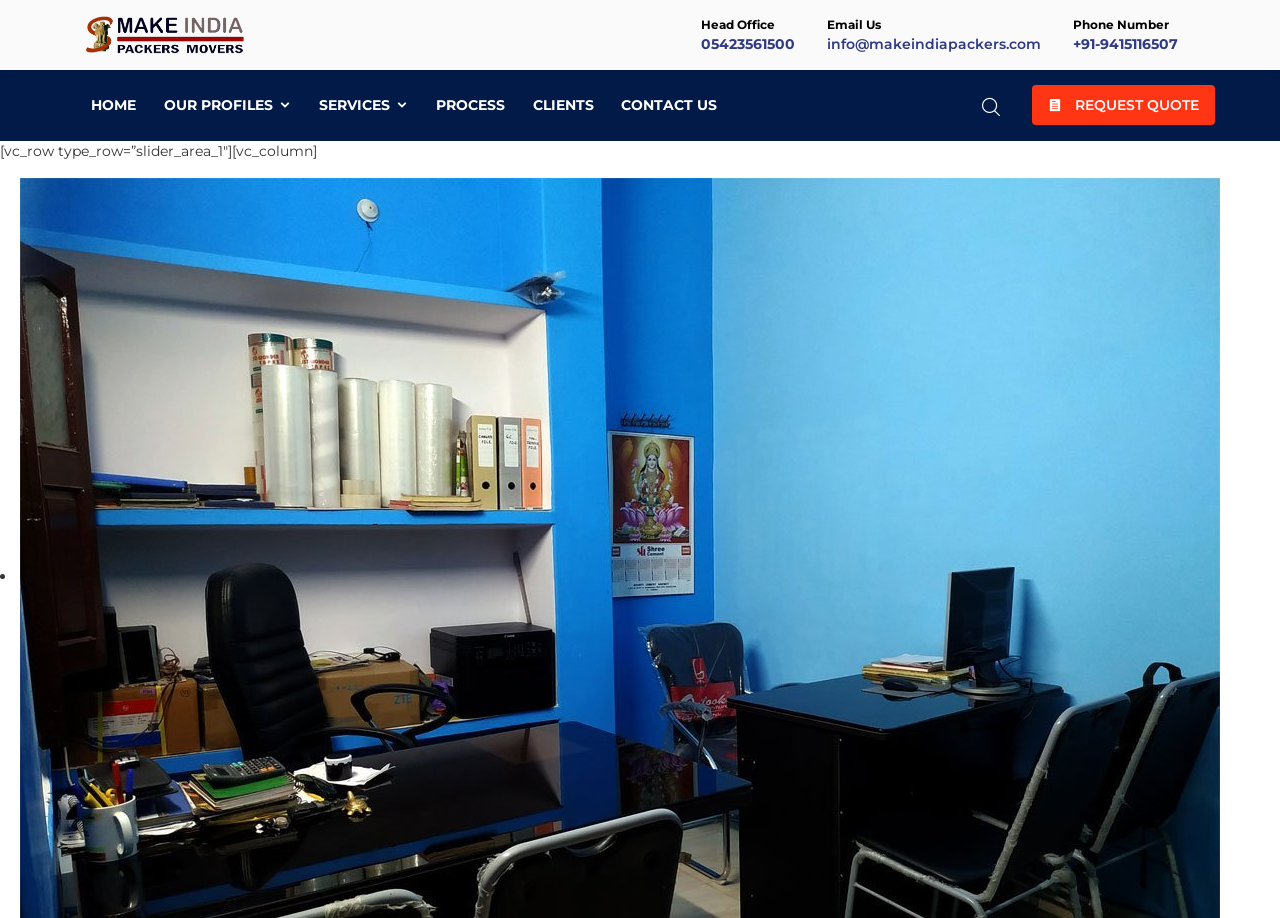Determine the bounding box coordinates for the area you should click to complete the following instruction: "Send an email to info@makeindiapackers.com".

[0.646, 0.038, 0.813, 0.058]